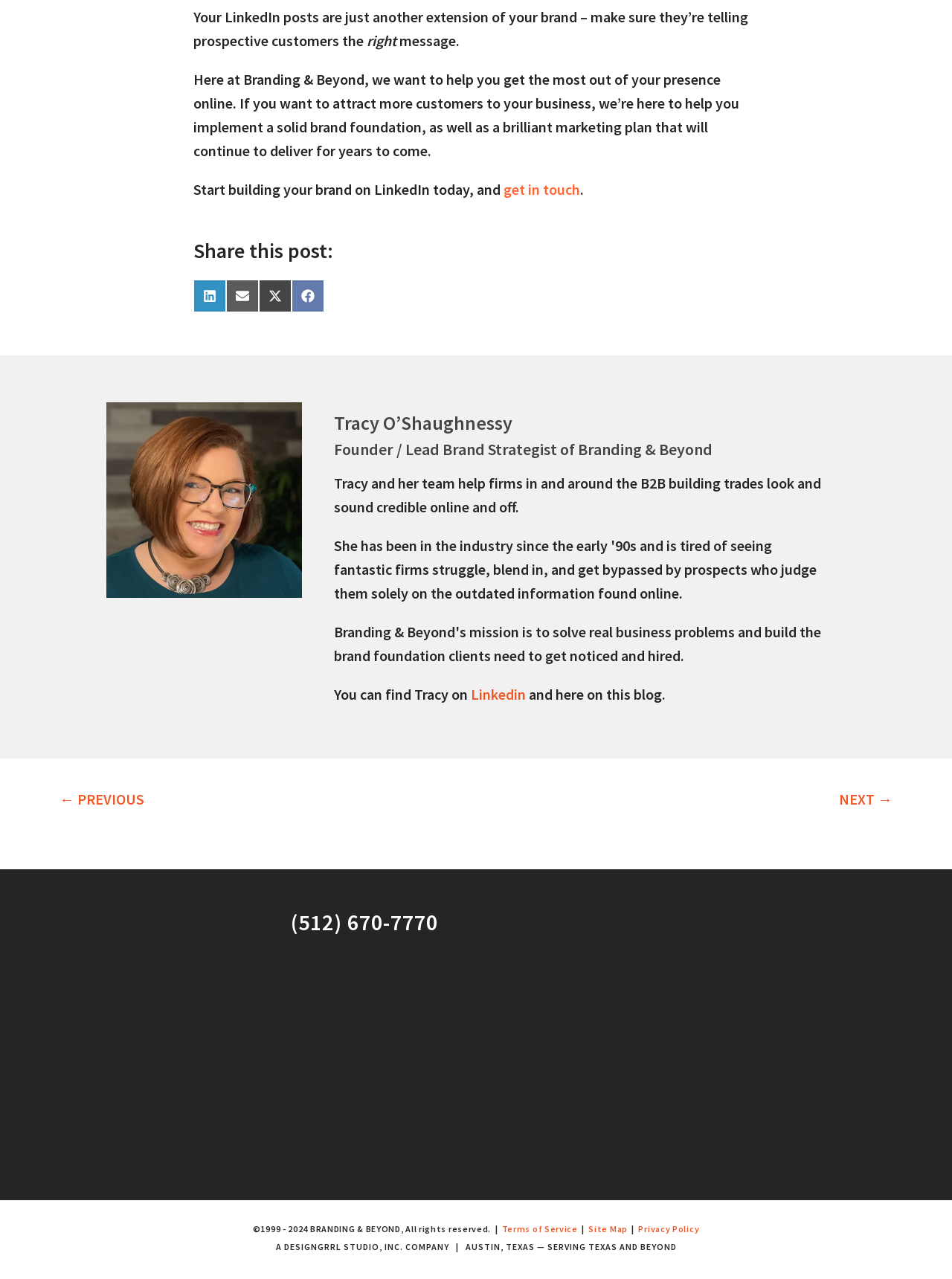Reply to the question with a brief word or phrase: What is the profession of Tracy O'Shaughnessy?

Brand Strategist